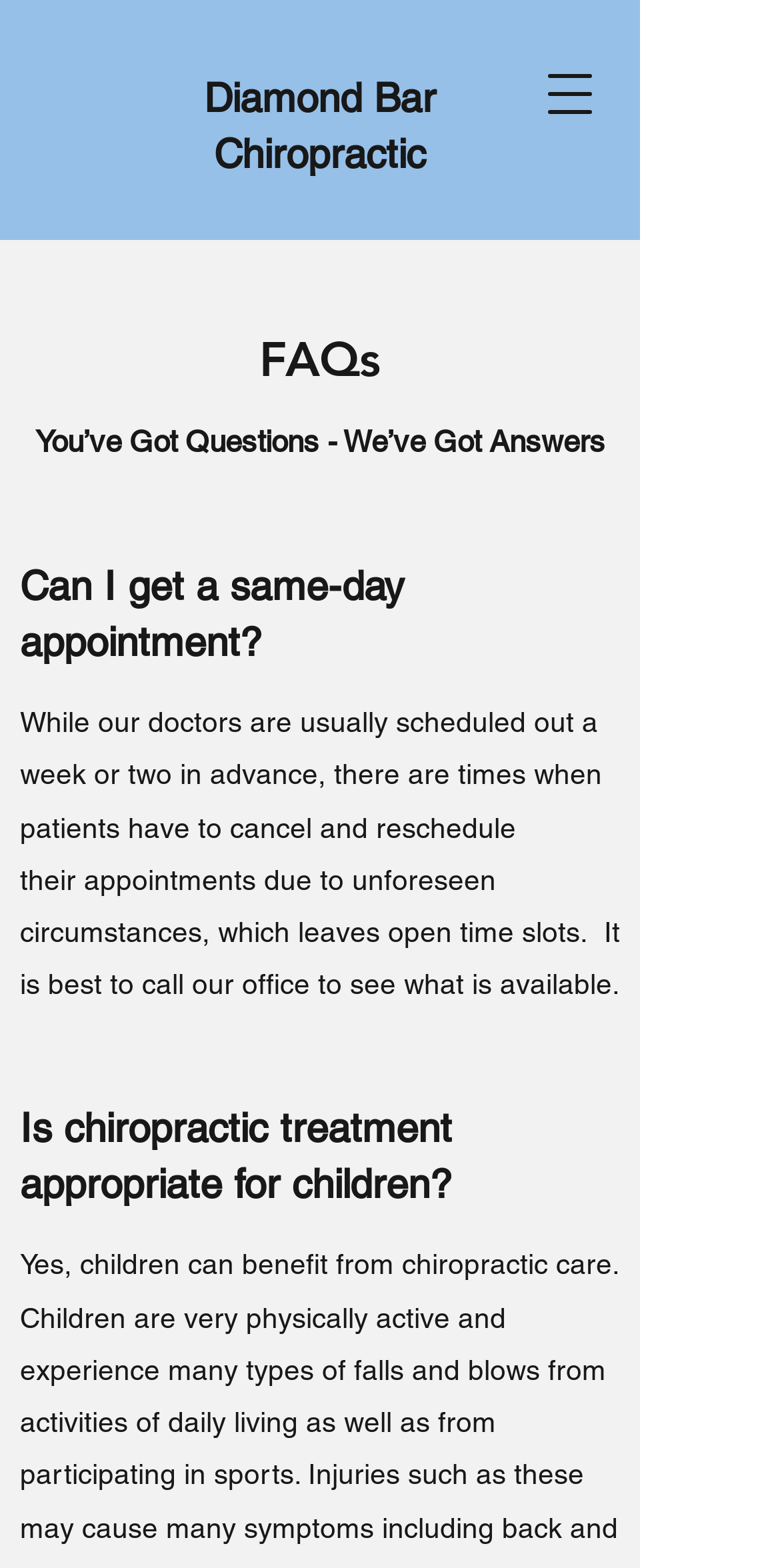How many FAQs are listed on this page?
Look at the image and respond with a single word or a short phrase.

At least 3